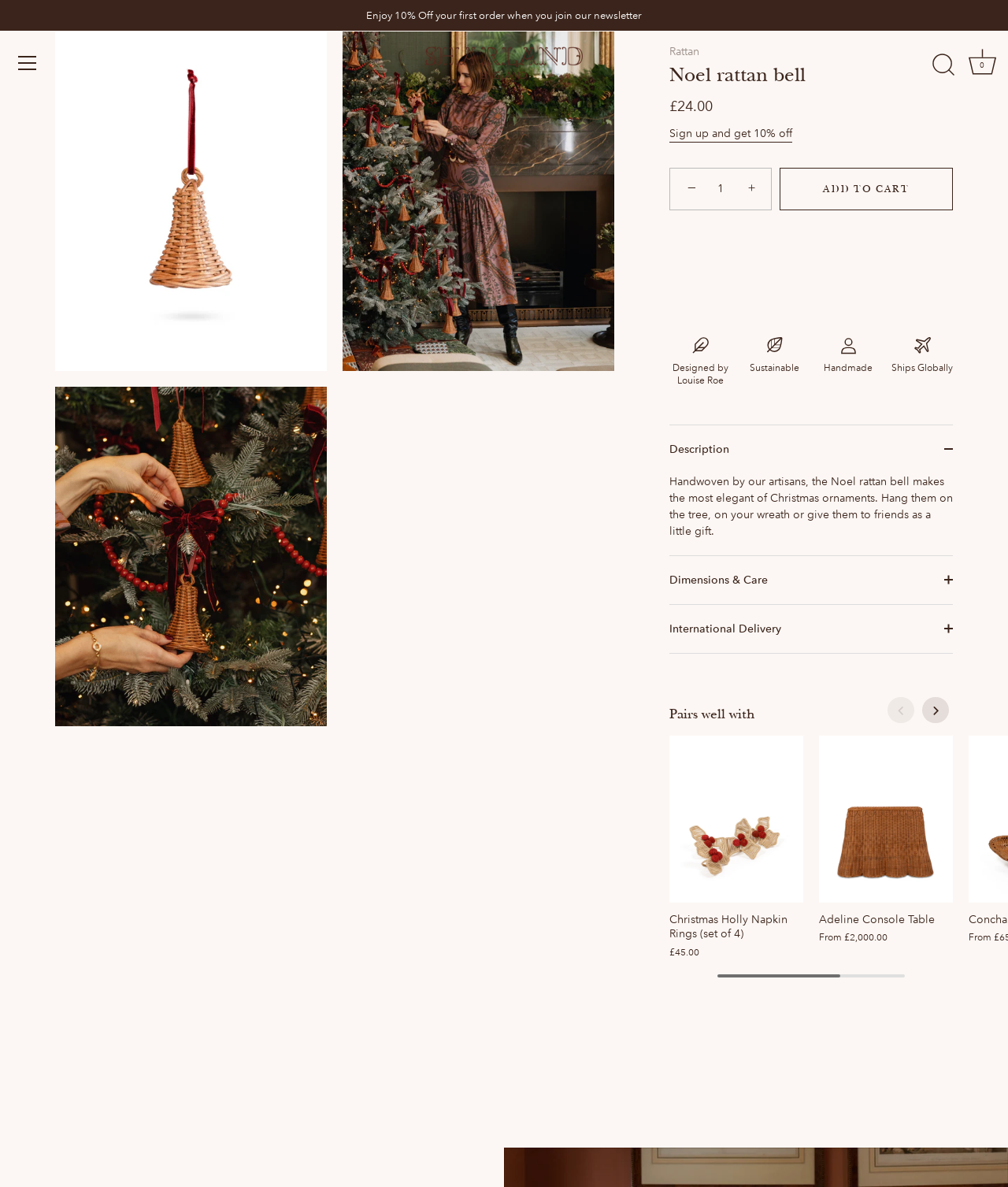Locate the bounding box of the UI element described by: "Search Search" in the given webpage screenshot.

[0.919, 0.04, 0.953, 0.069]